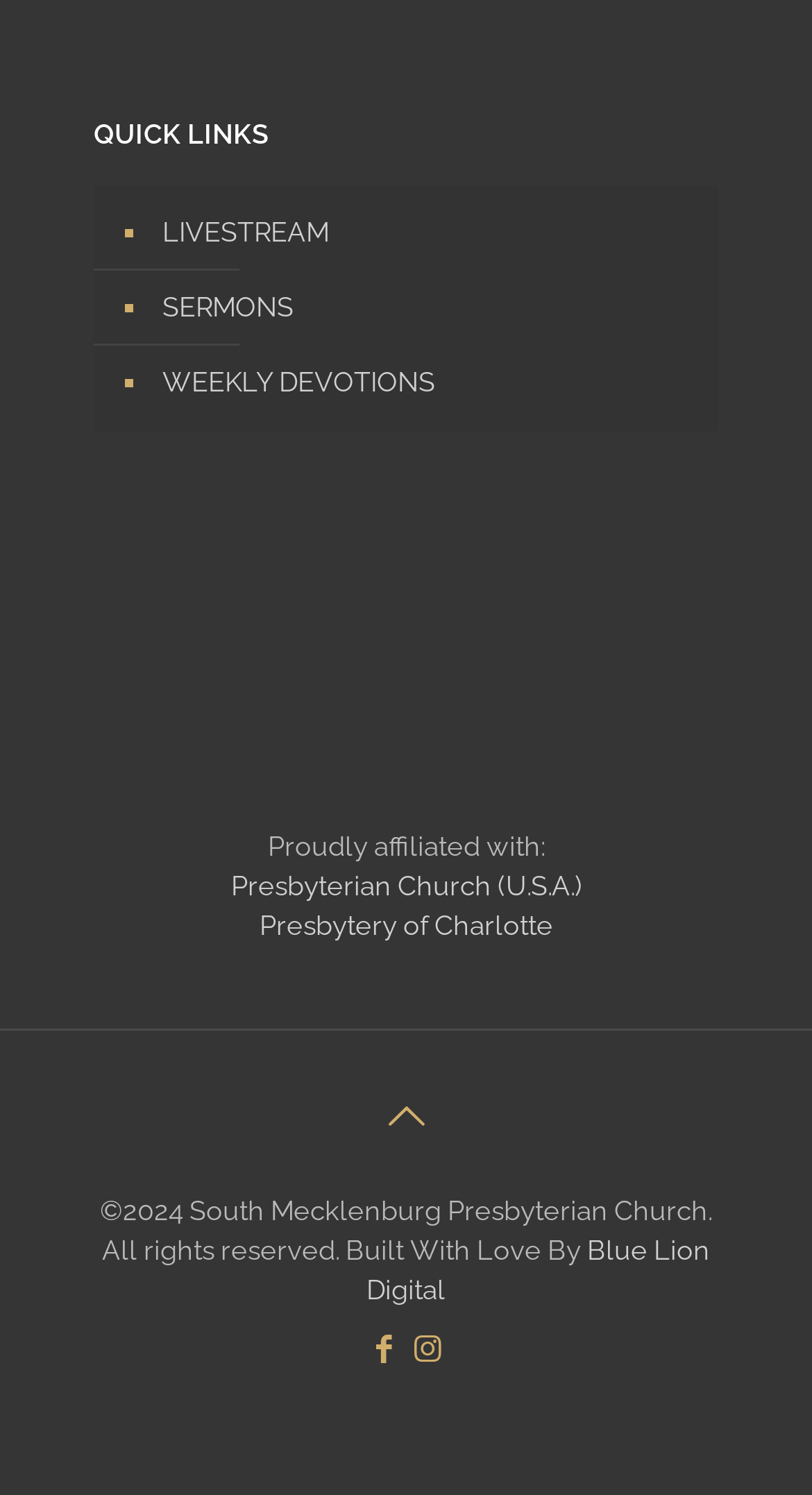Please determine the bounding box coordinates, formatted as (top-left x, top-left y, bottom-right x, bottom-right y), with all values as floating point numbers between 0 and 1. Identify the bounding box of the region described as: SERMONS

[0.192, 0.181, 0.859, 0.231]